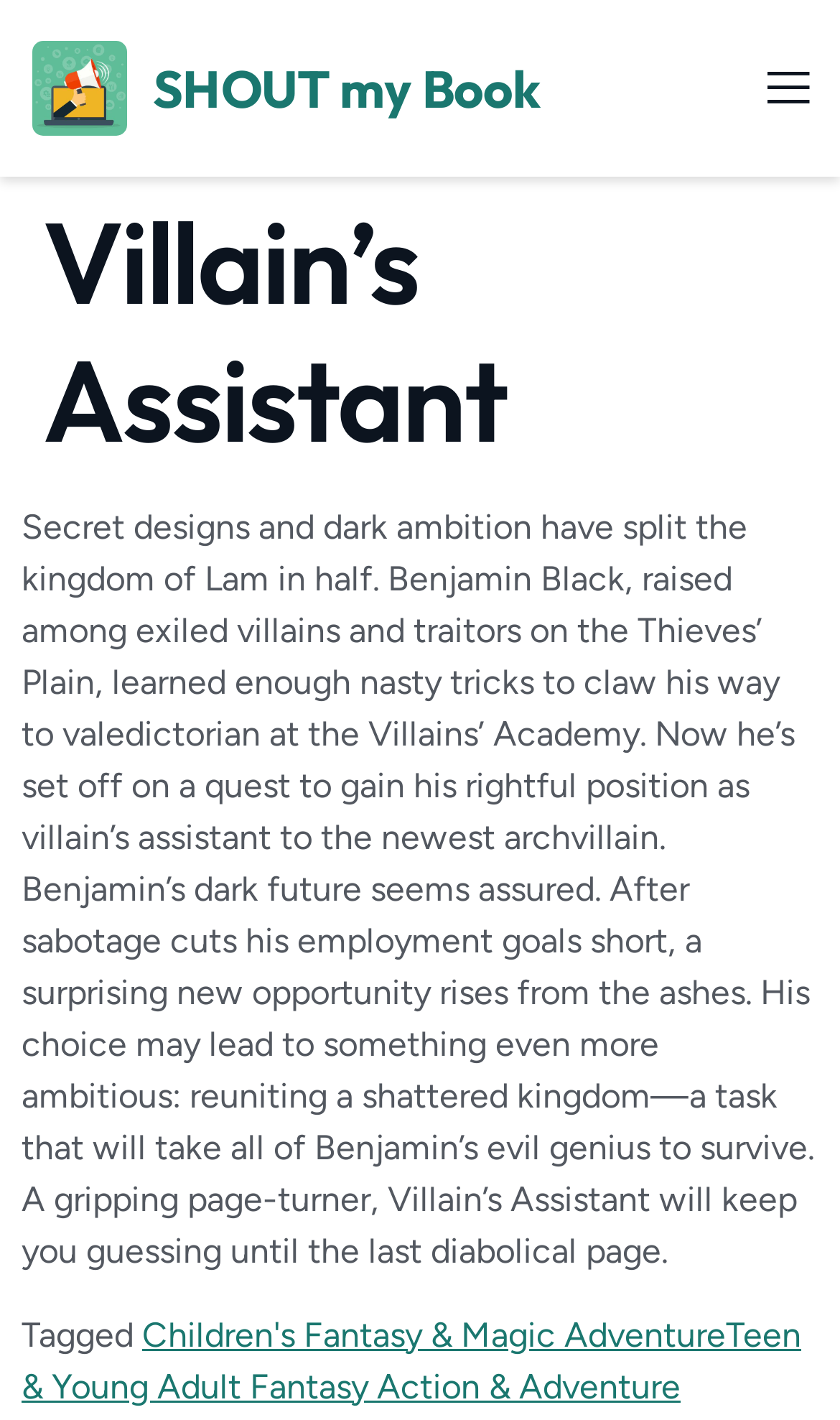Given the webpage screenshot, identify the bounding box of the UI element that matches this description: "Children's Fantasy & Magic Adventure".

[0.169, 0.925, 0.864, 0.954]